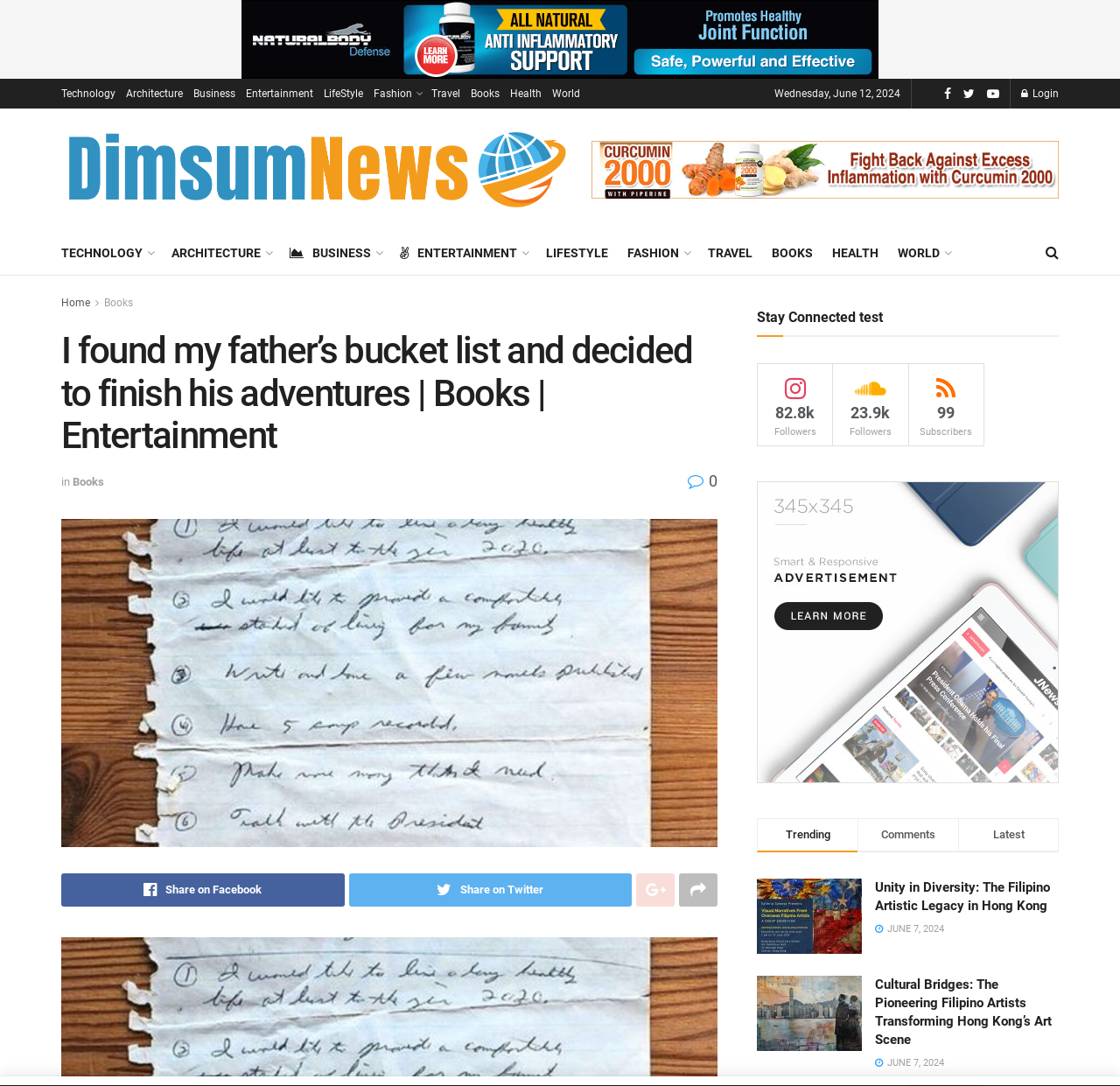Based on the element description "82.8k Followers", predict the bounding box coordinates of the UI element.

[0.676, 0.334, 0.744, 0.411]